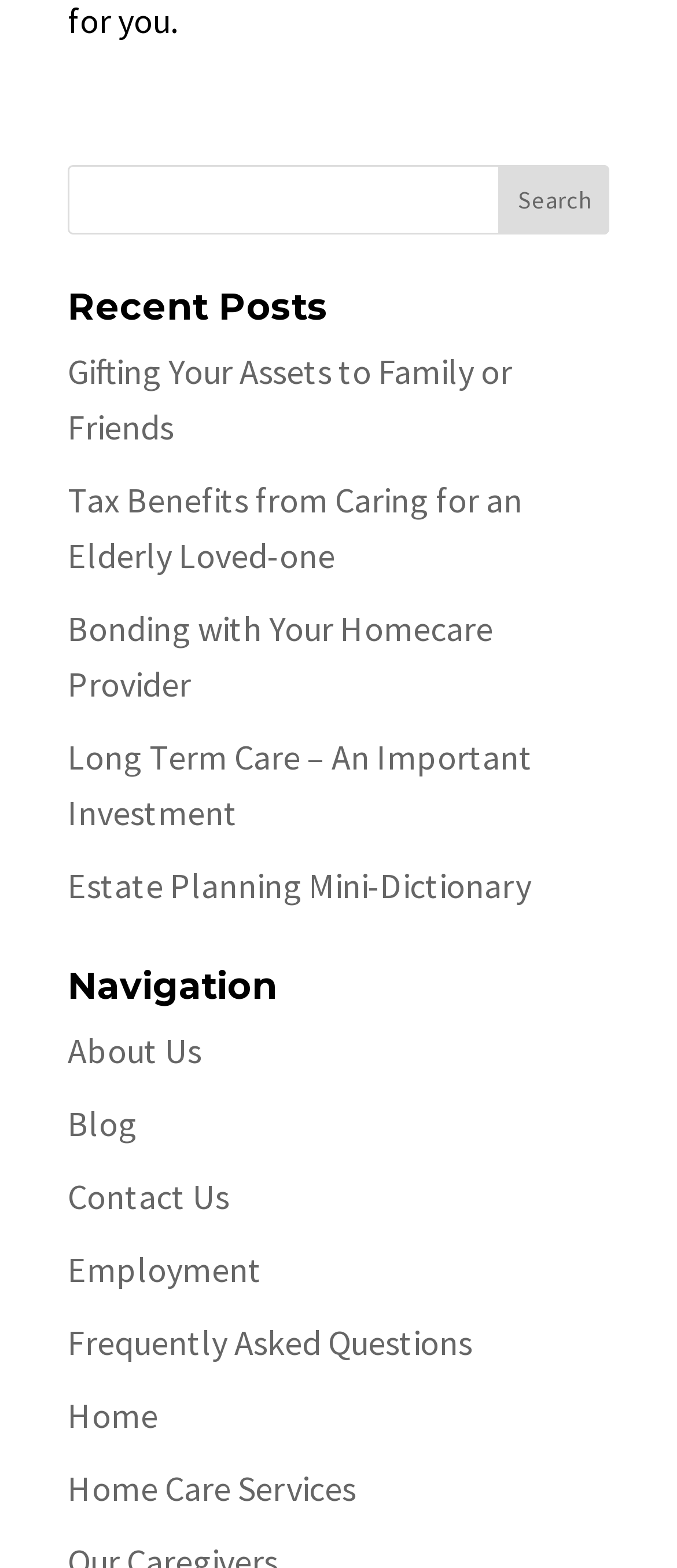What is the second link under 'Recent Posts'?
Using the picture, provide a one-word or short phrase answer.

Tax Benefits from Caring for an Elderly Loved-one